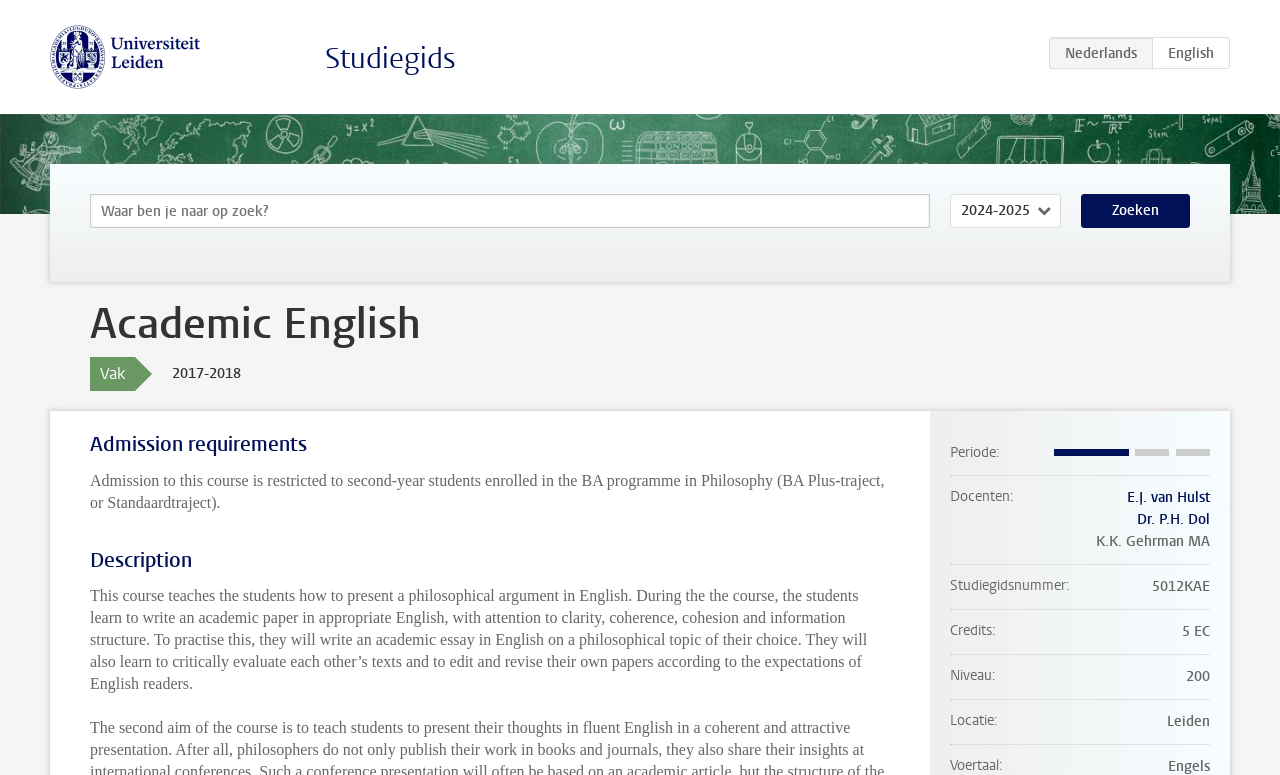Indicate the bounding box coordinates of the clickable region to achieve the following instruction: "Check course details."

[0.742, 0.556, 0.945, 0.613]